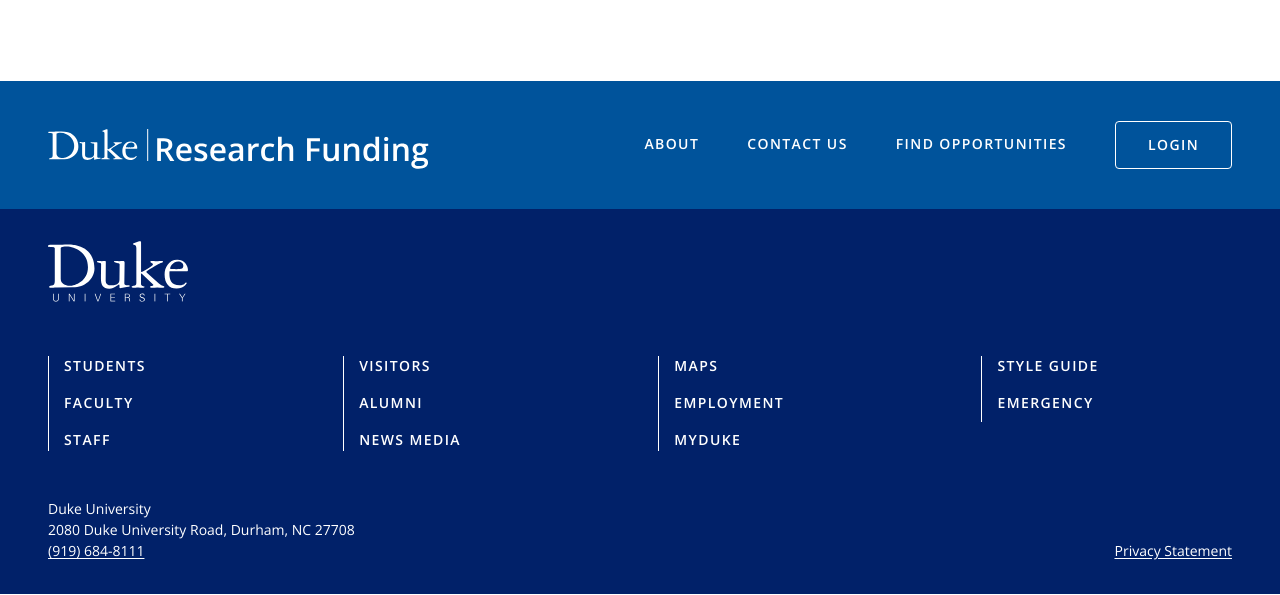How many navigation links are in the main navigation?
Based on the image, provide a one-word or brief-phrase response.

3